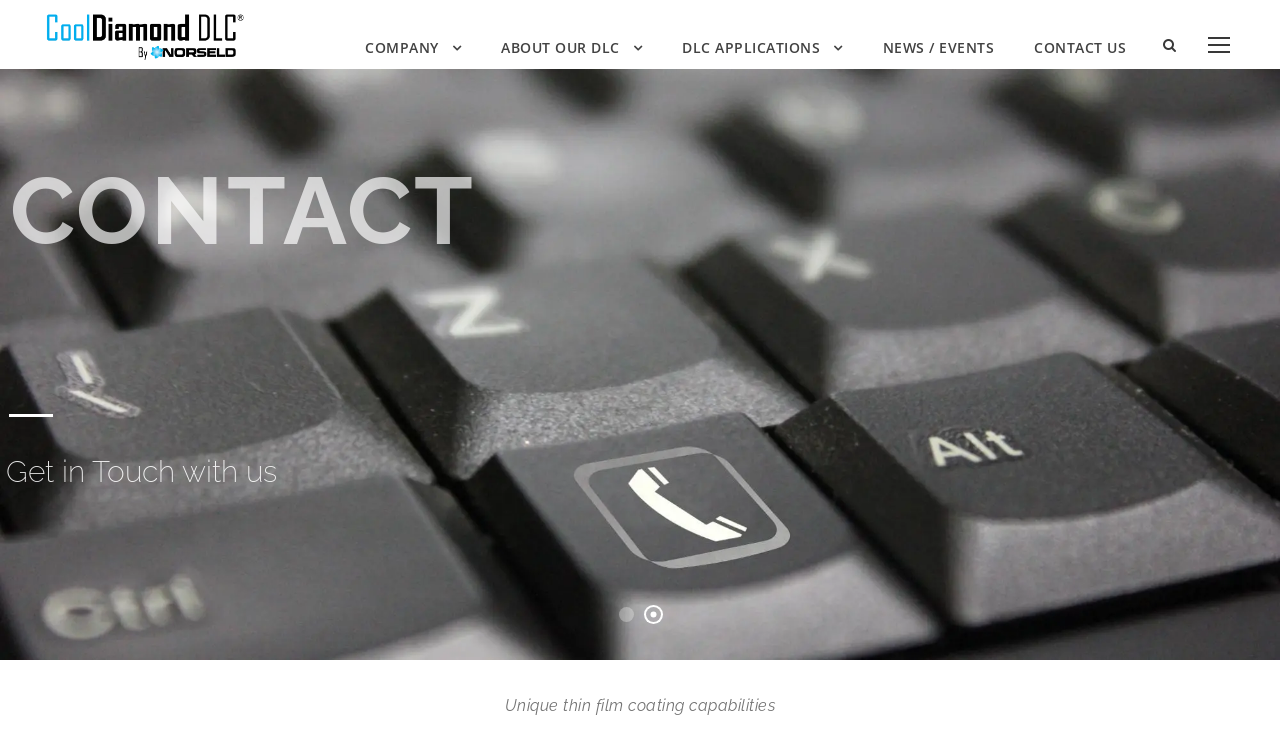Generate a detailed explanation of the webpage's features and information.

The webpage is about CoolDiamond DLC, a Diamond-Like Carbon coating solution. At the top left, there is a logo, which is an image accompanied by a link. Below the logo, there is a navigation menu with five links: COMPANY, ABOUT OUR DLC, DLC APPLICATIONS, NEWS / EVENTS, and CONTACT US. These links are positioned horizontally, with COMPANY on the left and CONTACT US on the right.

On the left side of the page, there is a section with three lines of text. The first line reads "Us", the second line says "Get in Touch with us", and the third line is "CONTACT DETAILS". This section appears to be a contact information section.

At the bottom of the page, there is a sentence that describes the company's capabilities: "Unique thin film coating capabilities". This sentence is positioned near the bottom center of the page.

On the top right, there is another link, but it does not have any accompanying text.